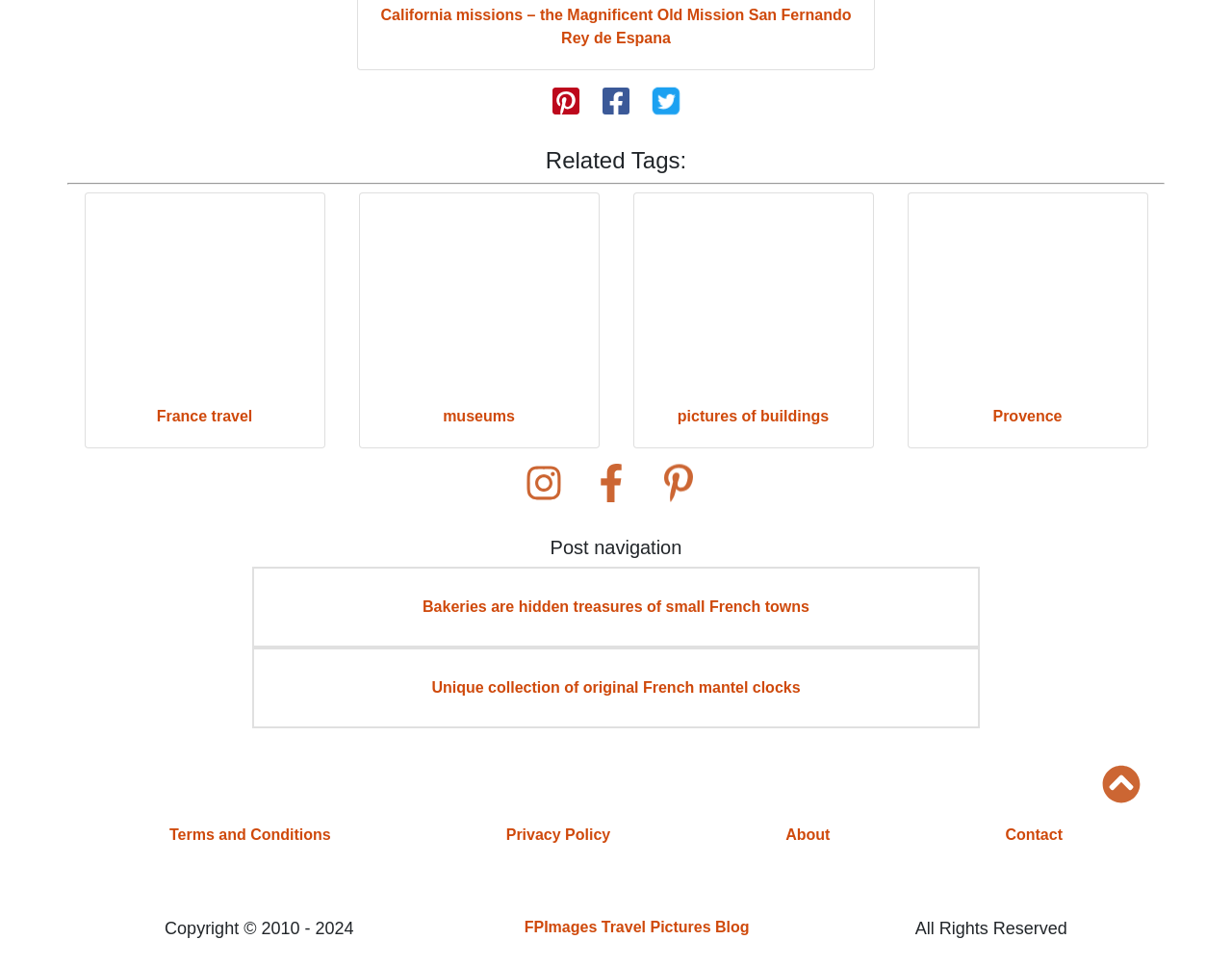Kindly provide the bounding box coordinates of the section you need to click on to fulfill the given instruction: "Share on Twitter".

[0.528, 0.089, 0.553, 0.121]